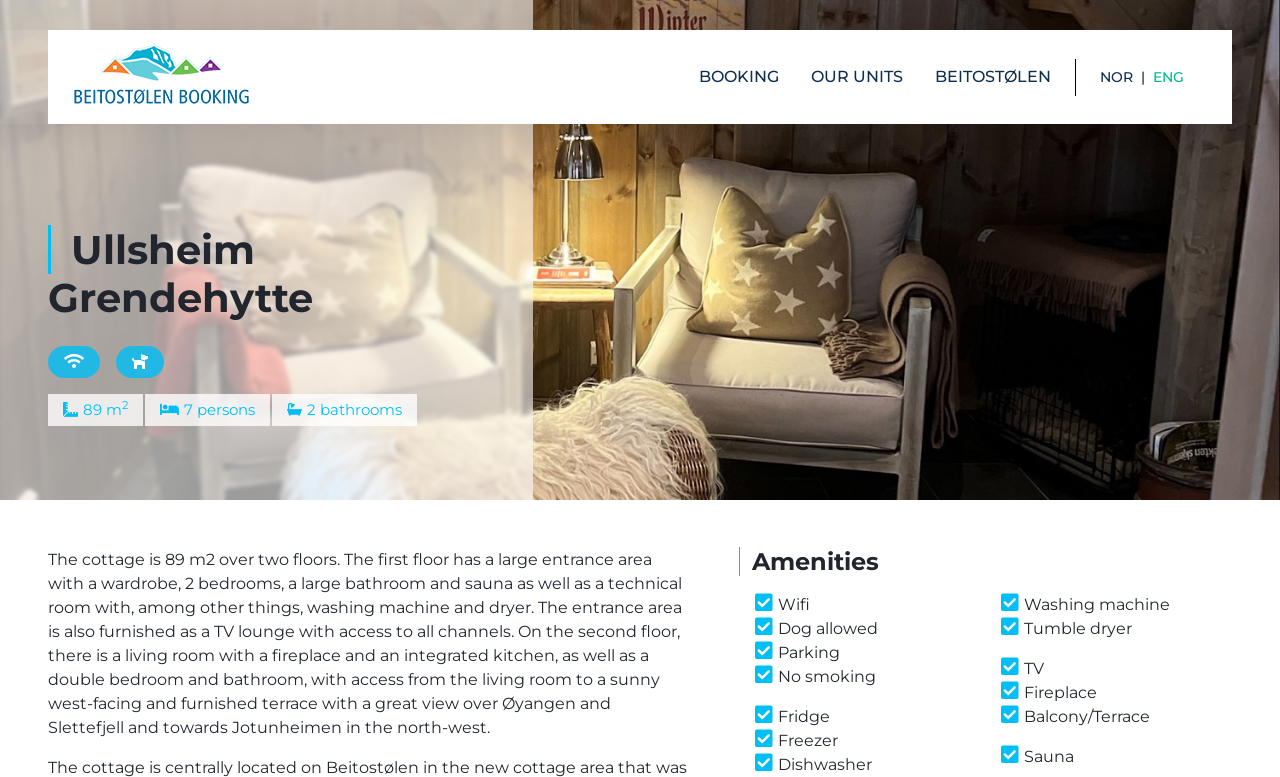What is the view from the west-facing terrace?
Analyze the image and deliver a detailed answer to the question.

I found the answer by looking at the text description of the cottage, which mentions that 'On the second floor, there is... a living room with a fireplace and an integrated kitchen, as well as a double bedroom and bathroom, with access from the living room to a sunny west-facing and furnished terrace with a great view over Øyangen and Slettefjell and towards Jotunheimen in the north-west.'